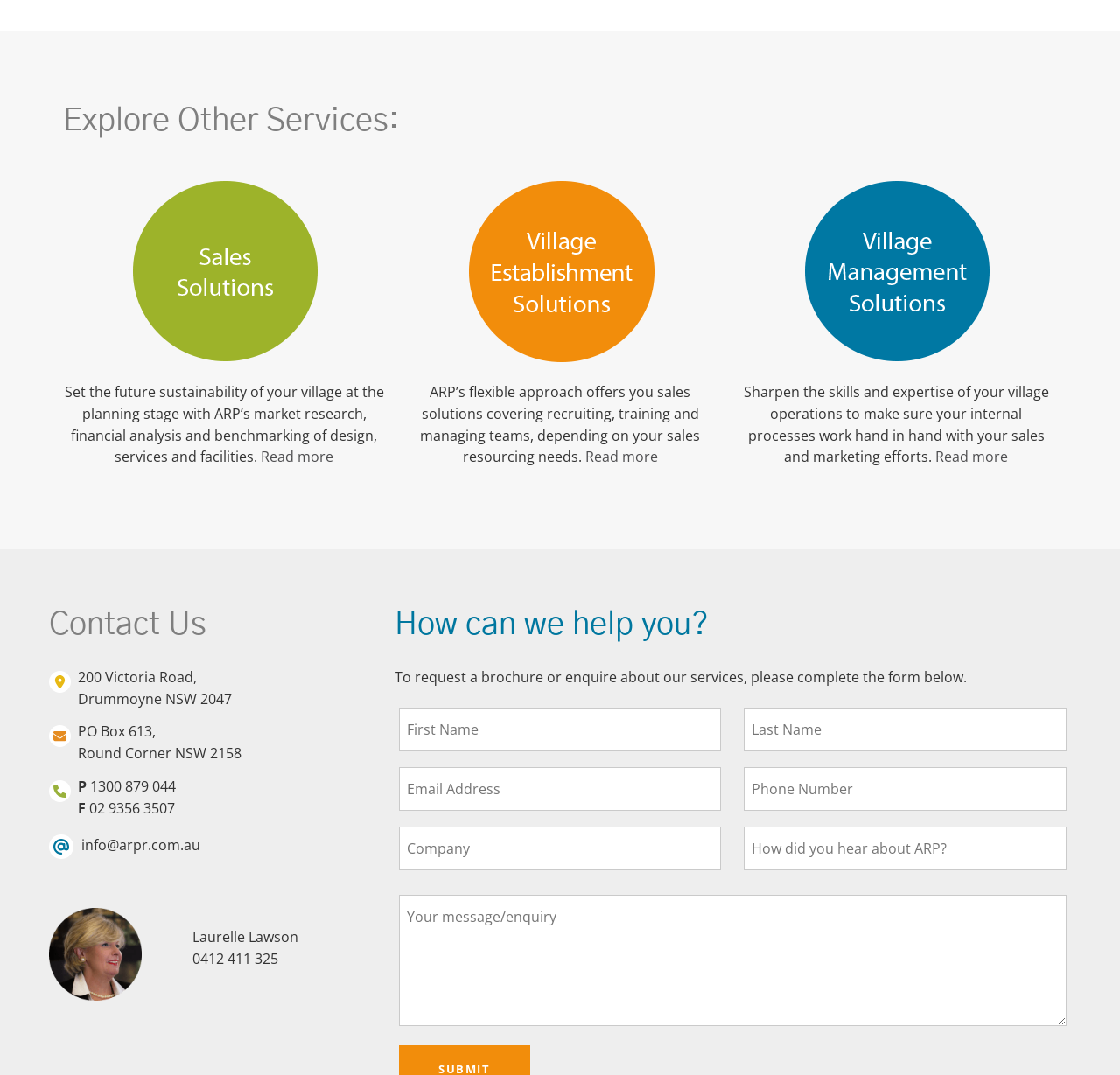Please identify the bounding box coordinates of where to click in order to follow the instruction: "Click the link to contact Laurelle Lawson".

[0.172, 0.883, 0.249, 0.901]